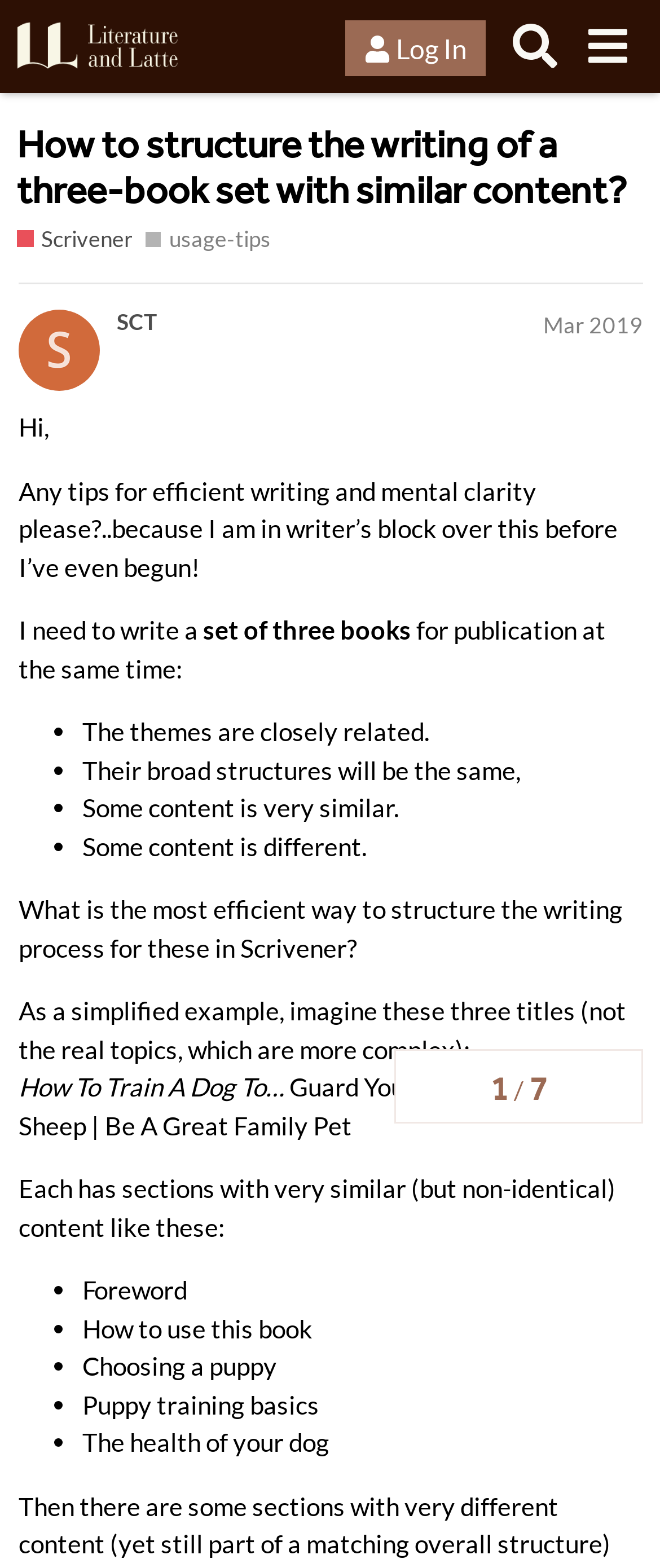Select the bounding box coordinates of the element I need to click to carry out the following instruction: "Click the 'Log In' button".

[0.523, 0.013, 0.736, 0.049]